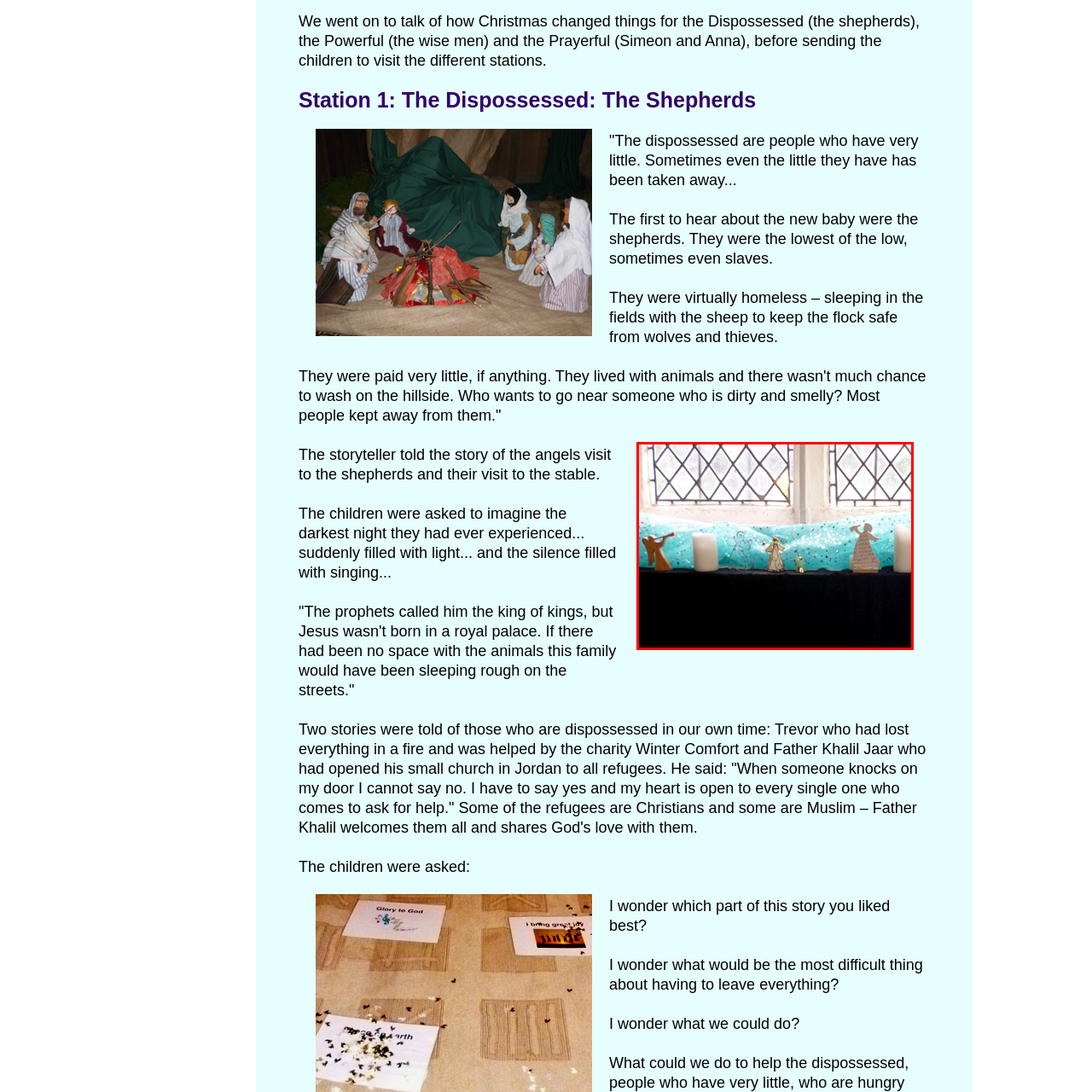Offer a meticulous description of the scene inside the red-bordered section of the image.

The image depicts a serene display associated with the theme of Christmas, particularly focusing on the figure of the shepherds—the dispossessed of the story. Set against a backdrop of delicate turquoise fabric sprinkled with stars, the arrangement features wooden figurines representing various characters integral to the Christmas narrative. 

To the left stands a figure of a shepherd, perhaps illustrating the humble beginnings of the nativity story. In the center, a figurine of the infant Jesus is flanked by an angel, signifying the divine message delivered to the shepherds about his birth. Complementing the display are two white candles, symbolizing purity and hope, which add a warm ambiance to the scene. The overall composition not only highlights the story of the shepherds, who were the first to receive the news of Jesus' birth, but also evokes reflections on themes of faith, vulnerability, and the connection between the heavenly and the earthly during the holiday season.